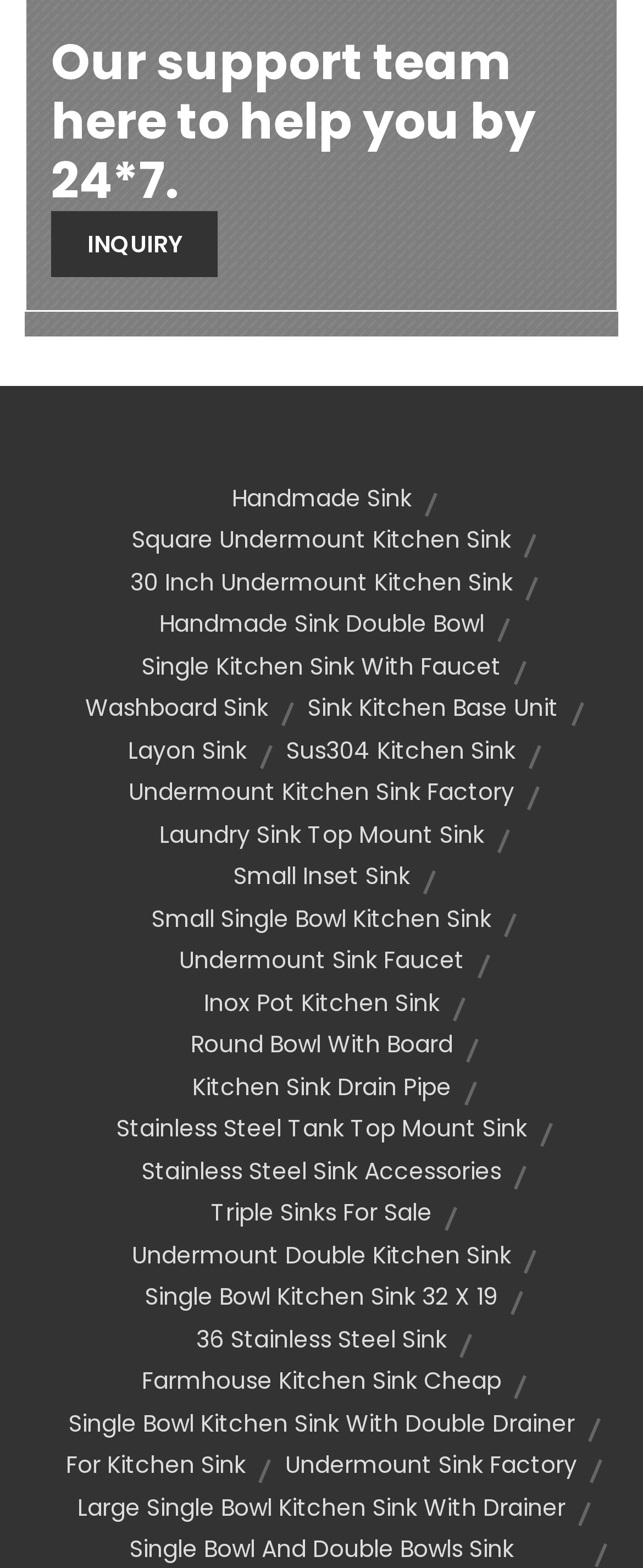Respond to the following question using a concise word or phrase: 
How many links are related to undermount kitchen sinks?

4